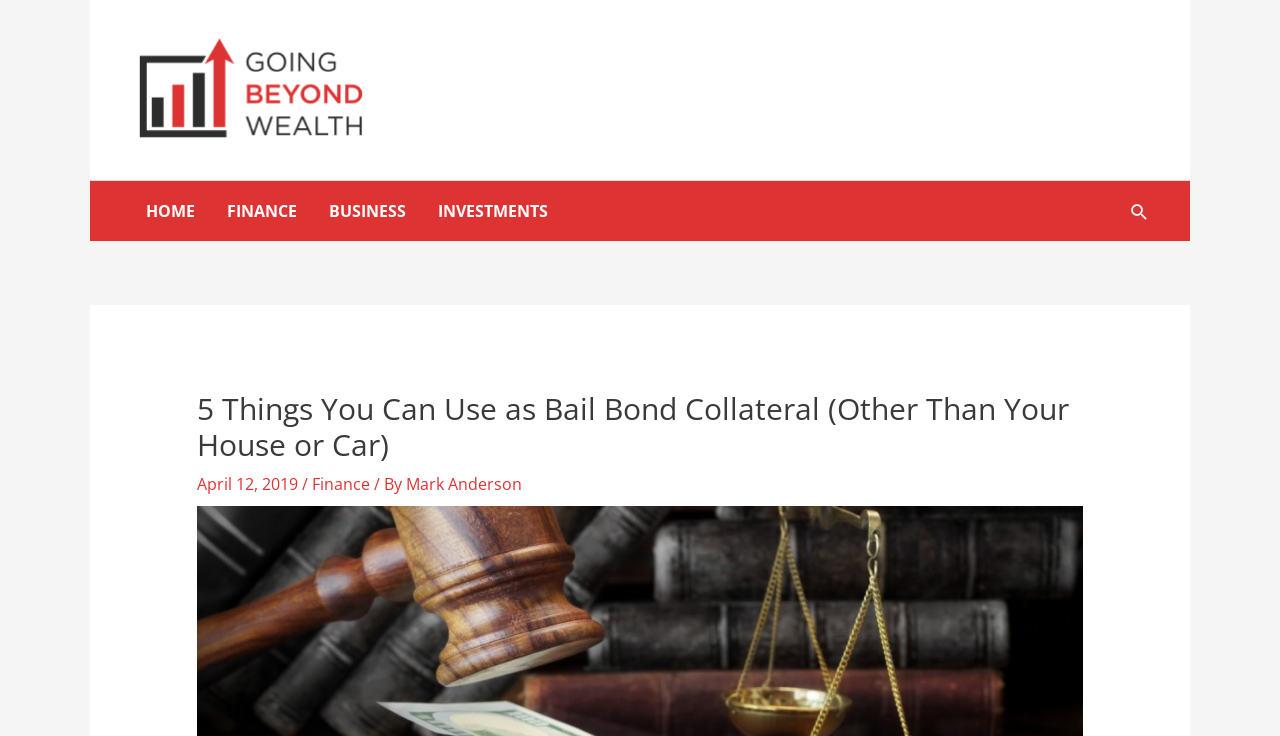Give an extensive and precise description of the webpage.

The webpage is about bail bond collateral options, with a focus on alternatives to using a house or car. At the top left, there is a logo of "Going Beyond Wealth" accompanied by a link to the website's homepage. Next to the logo, there are four navigation links: "HOME", "FINANCE", "BUSINESS", and "INVESTMENTS". On the top right, there is a search icon link.

Below the navigation links, the main content of the webpage begins with a heading that reads "5 Things You Can Use as Bail Bond Collateral (Other Than Your House or Car)". This heading is centered on the page. Underneath the heading, there is a publication date "April 12, 2019", followed by a category label "Finance" and an author name "Mark Anderson".